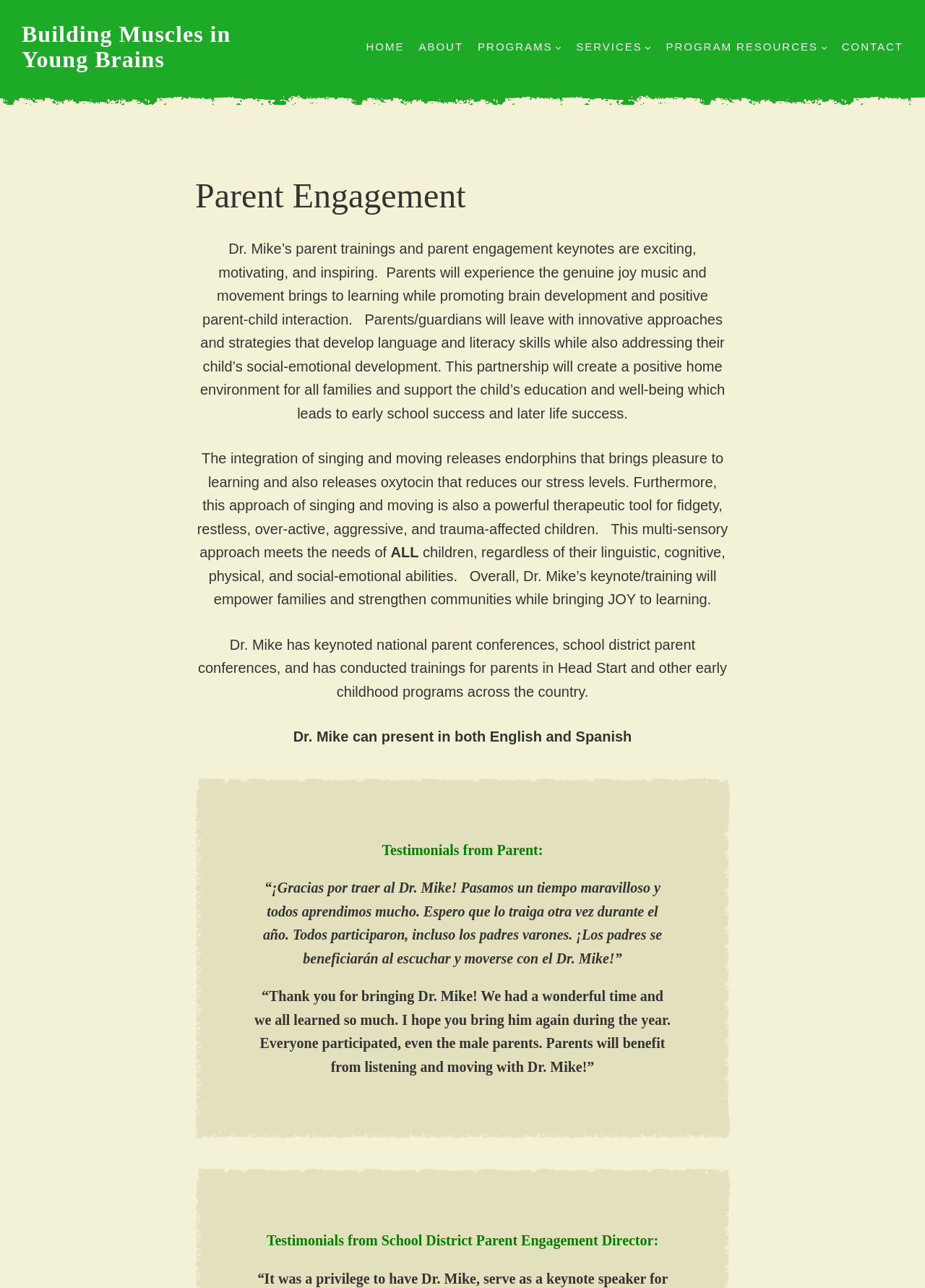Please locate and generate the primary heading on this webpage.

Building Muscles in Young Brains